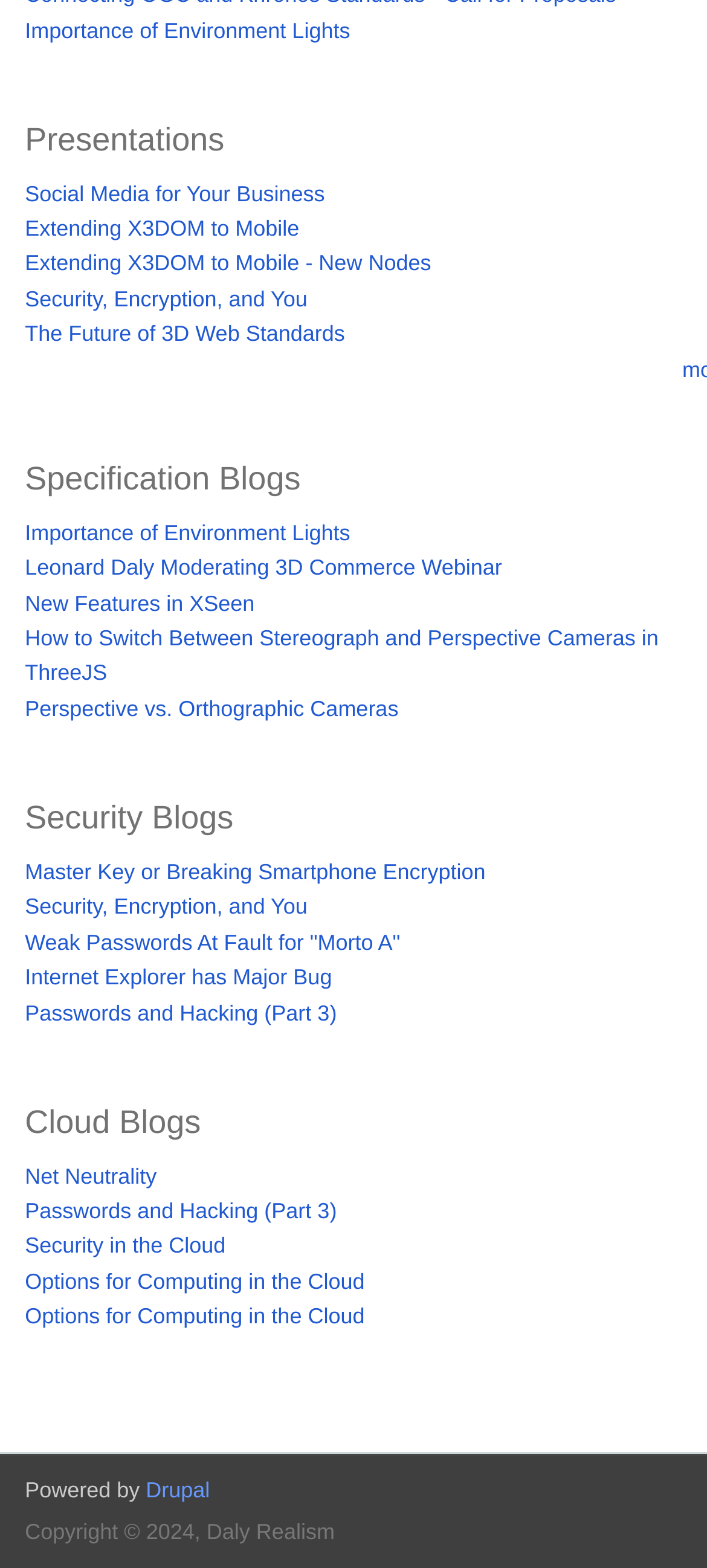Find the bounding box coordinates of the element's region that should be clicked in order to follow the given instruction: "Click on 'Importance of Environment Lights'". The coordinates should consist of four float numbers between 0 and 1, i.e., [left, top, right, bottom].

[0.035, 0.011, 0.495, 0.027]